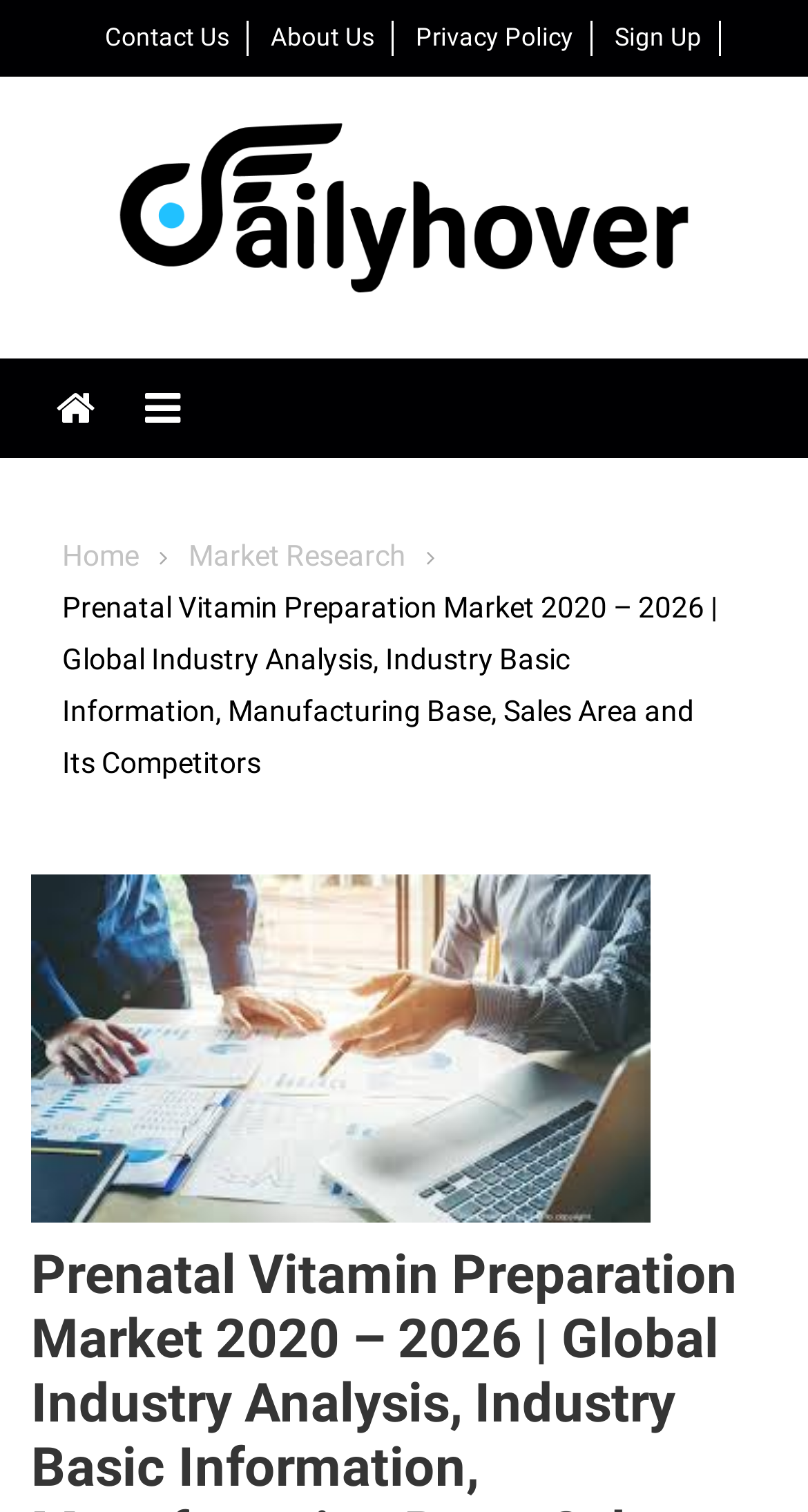Can you find the bounding box coordinates for the element that needs to be clicked to execute this instruction: "read privacy policy"? The coordinates should be given as four float numbers between 0 and 1, i.e., [left, top, right, bottom].

[0.514, 0.015, 0.709, 0.034]